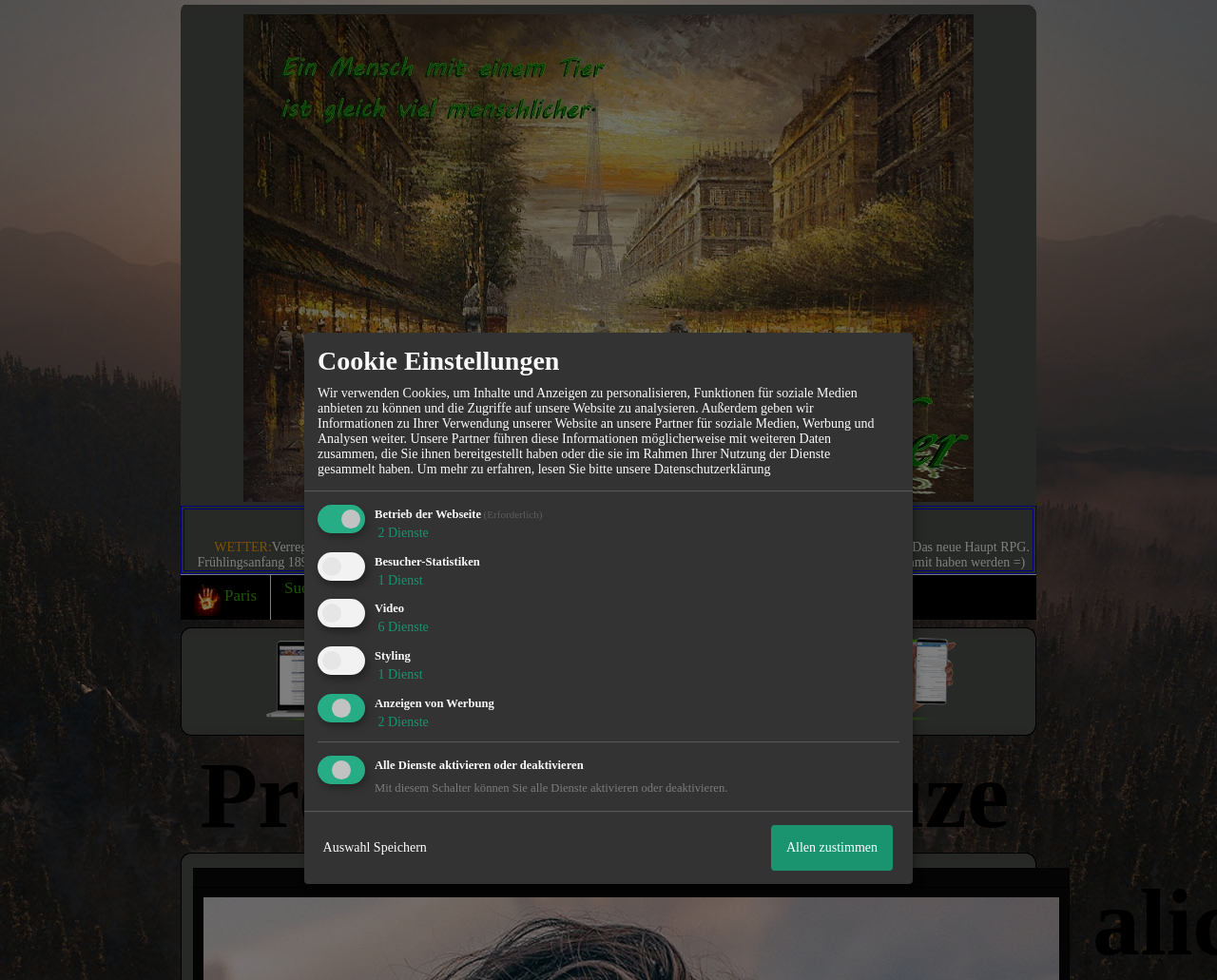How many services are associated with the 'Video' cookie?
Please provide a comprehensive answer based on the visual information in the image.

The number of services associated with the 'Video' cookie can be found in the link element associated with the checkbox, which says '6 Dienste'.